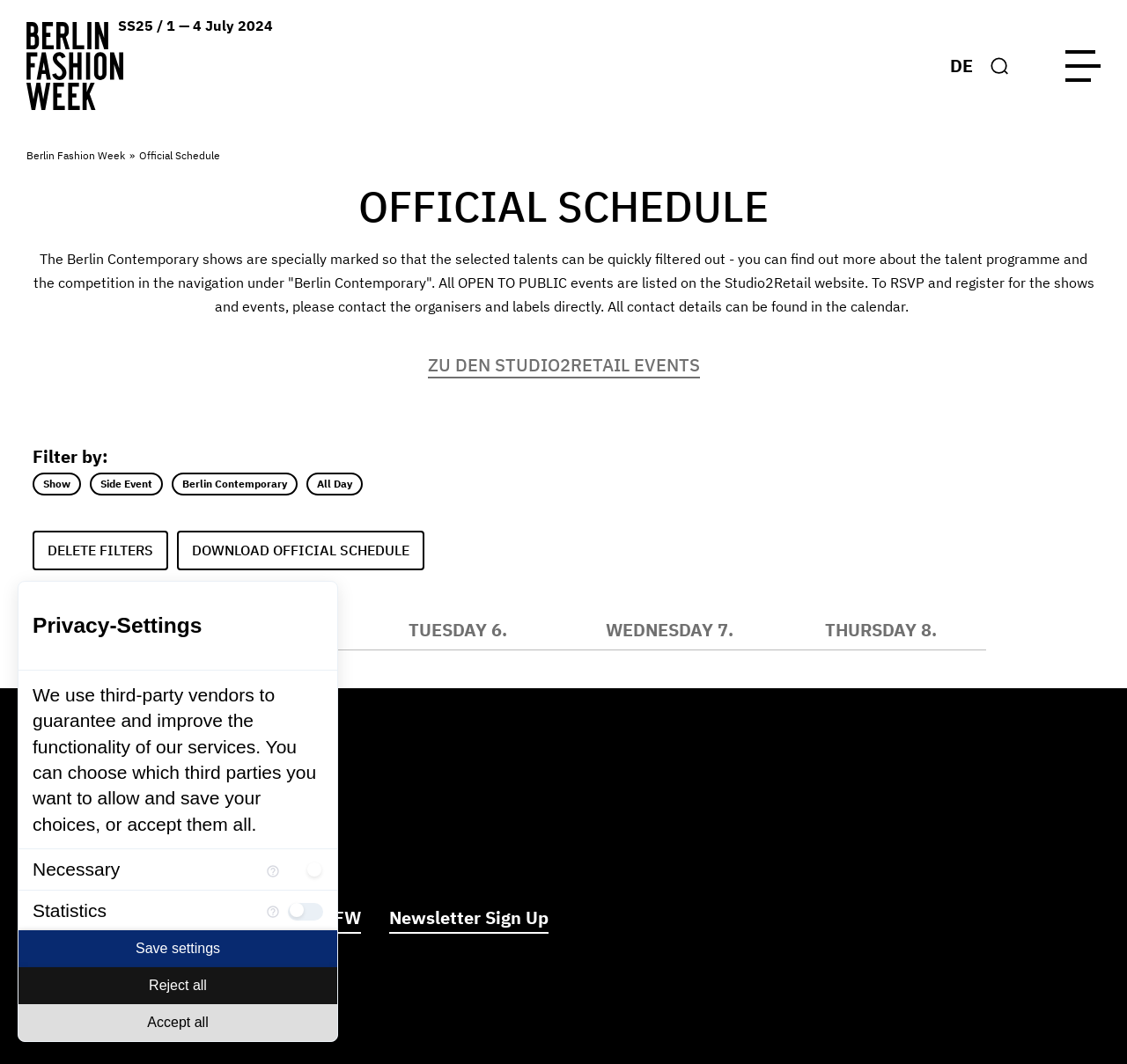Mark the bounding box of the element that matches the following description: "parent_node: Necessary".

[0.255, 0.809, 0.287, 0.825]